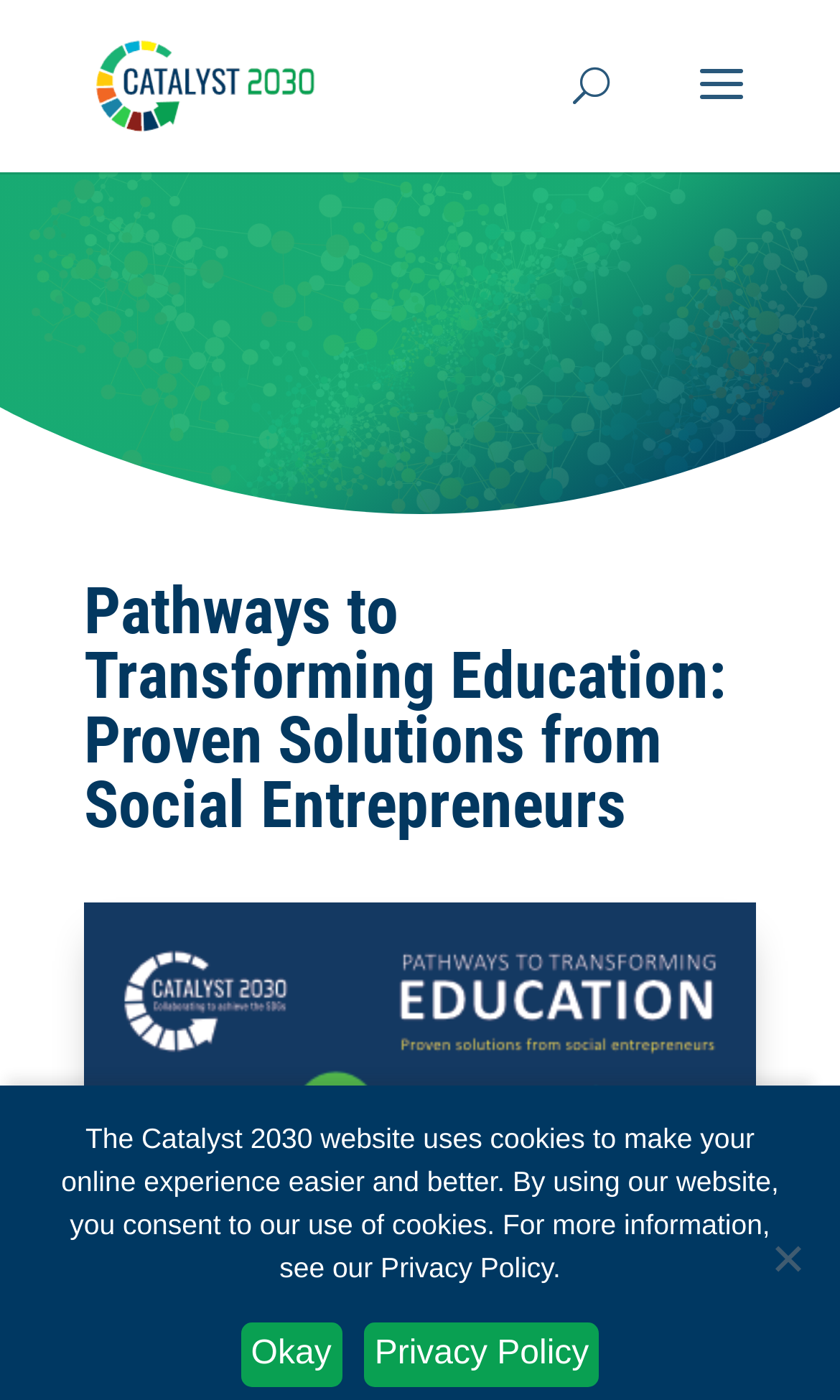Locate and provide the bounding box coordinates for the HTML element that matches this description: "2009-06-14".

None